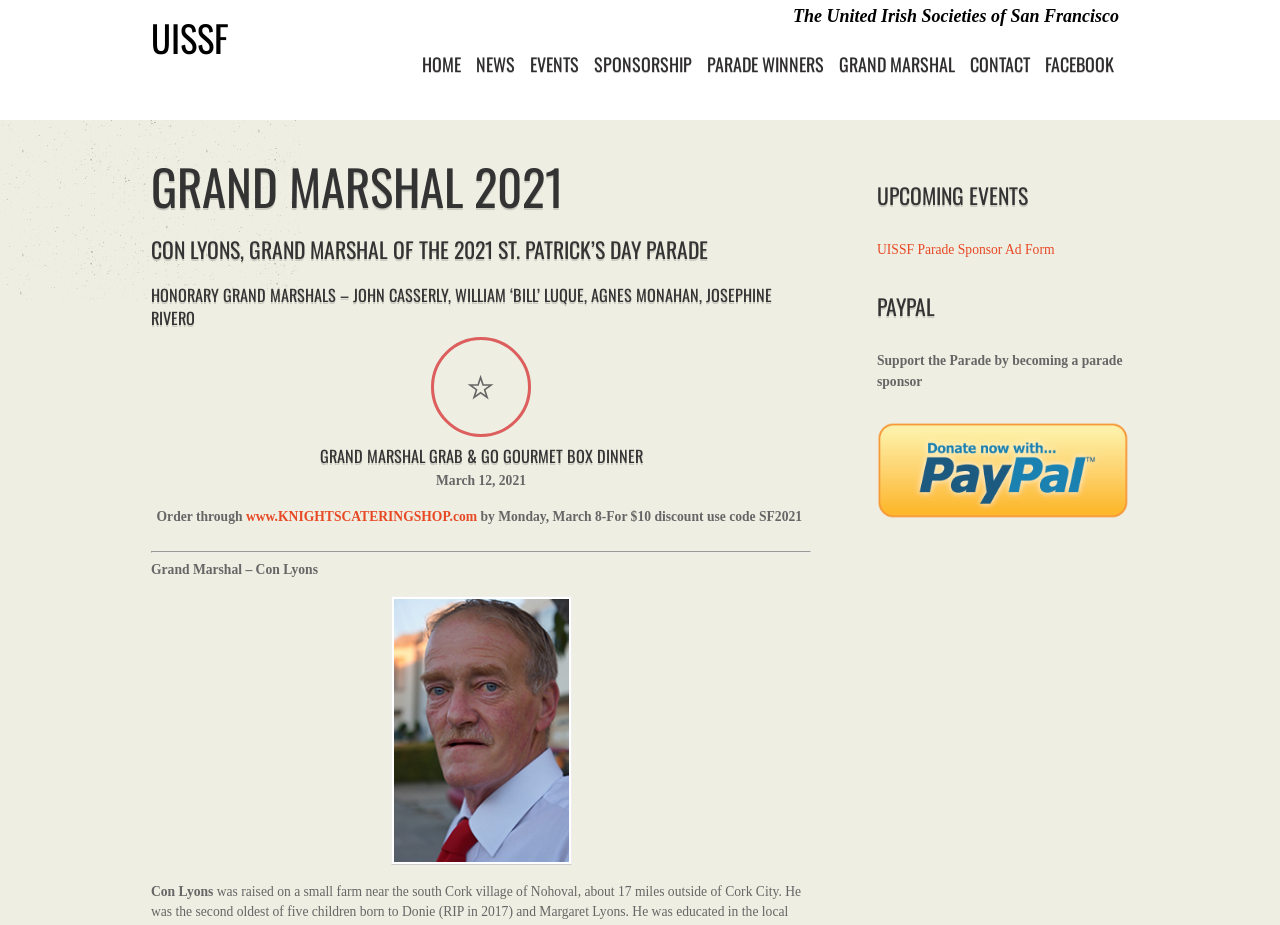Use the details in the image to answer the question thoroughly: 
Who is the Grand Marshal of the 2021 St. Patrick’s Day Parade?

The answer can be found in the heading 'CON LYONS, GRAND MARSHAL OF THE 2021 ST. PATRICK’S DAY PARADE' which is located at the top of the webpage.